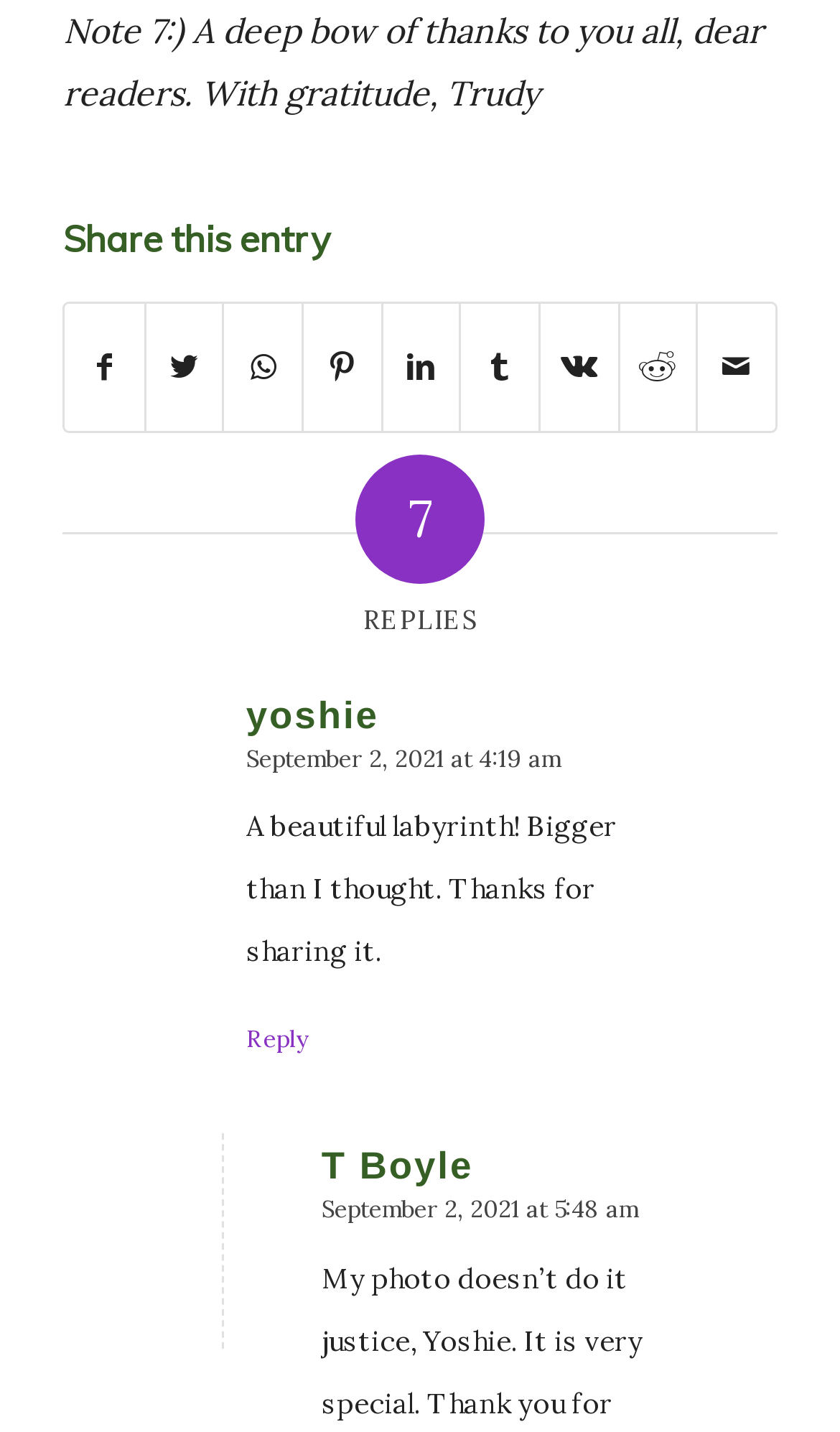Select the bounding box coordinates of the element I need to click to carry out the following instruction: "Share on Twitter".

[0.174, 0.212, 0.265, 0.301]